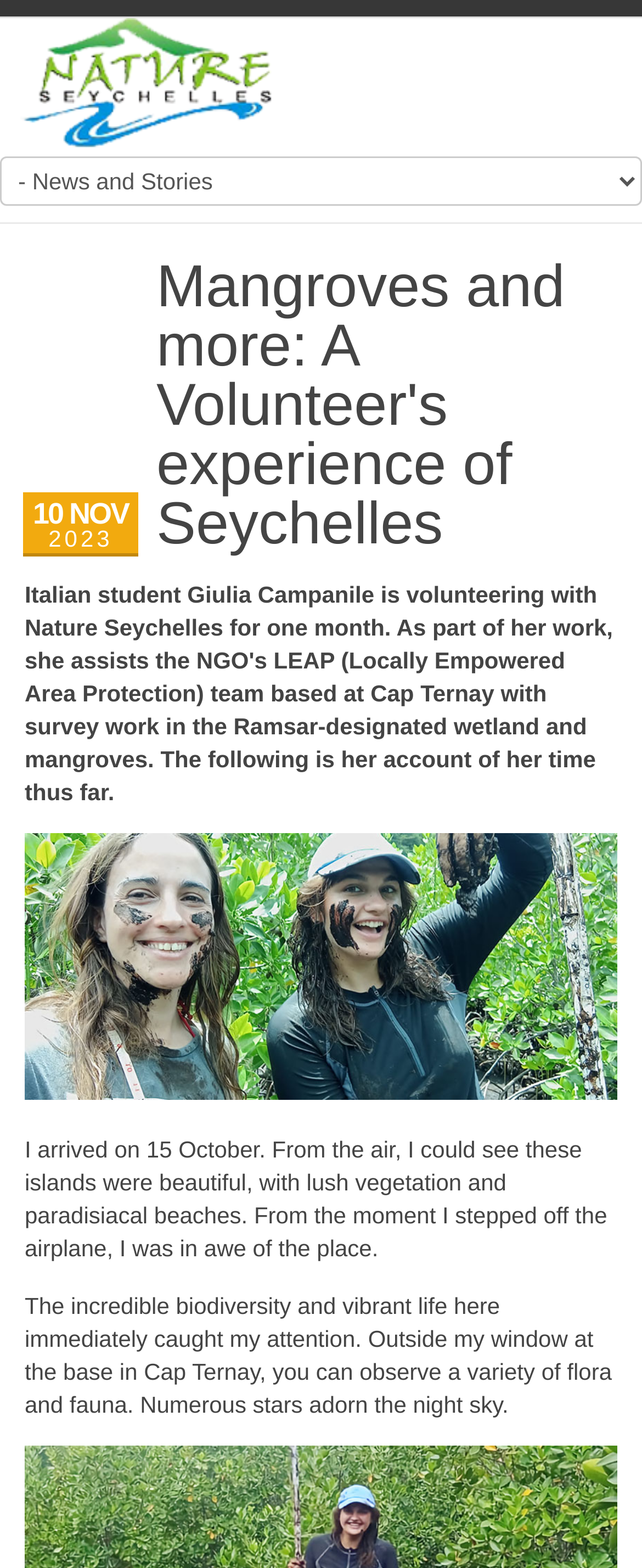Determine the primary headline of the webpage.

Mangroves and more: A Volunteer's experience of Seychelles